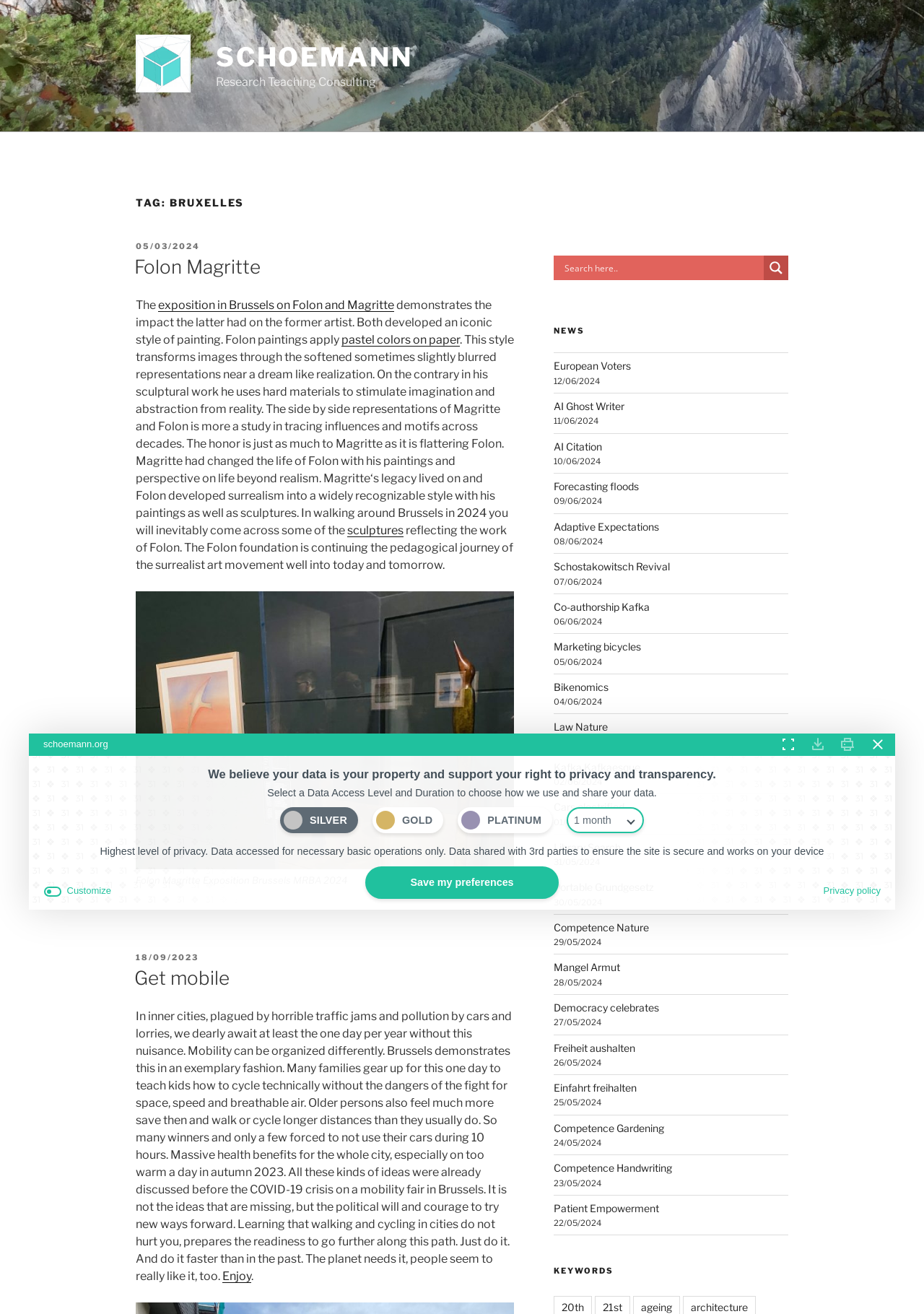Please answer the following question using a single word or phrase: 
What is the date of the news article about mobility in Brussels?

18/09/2023